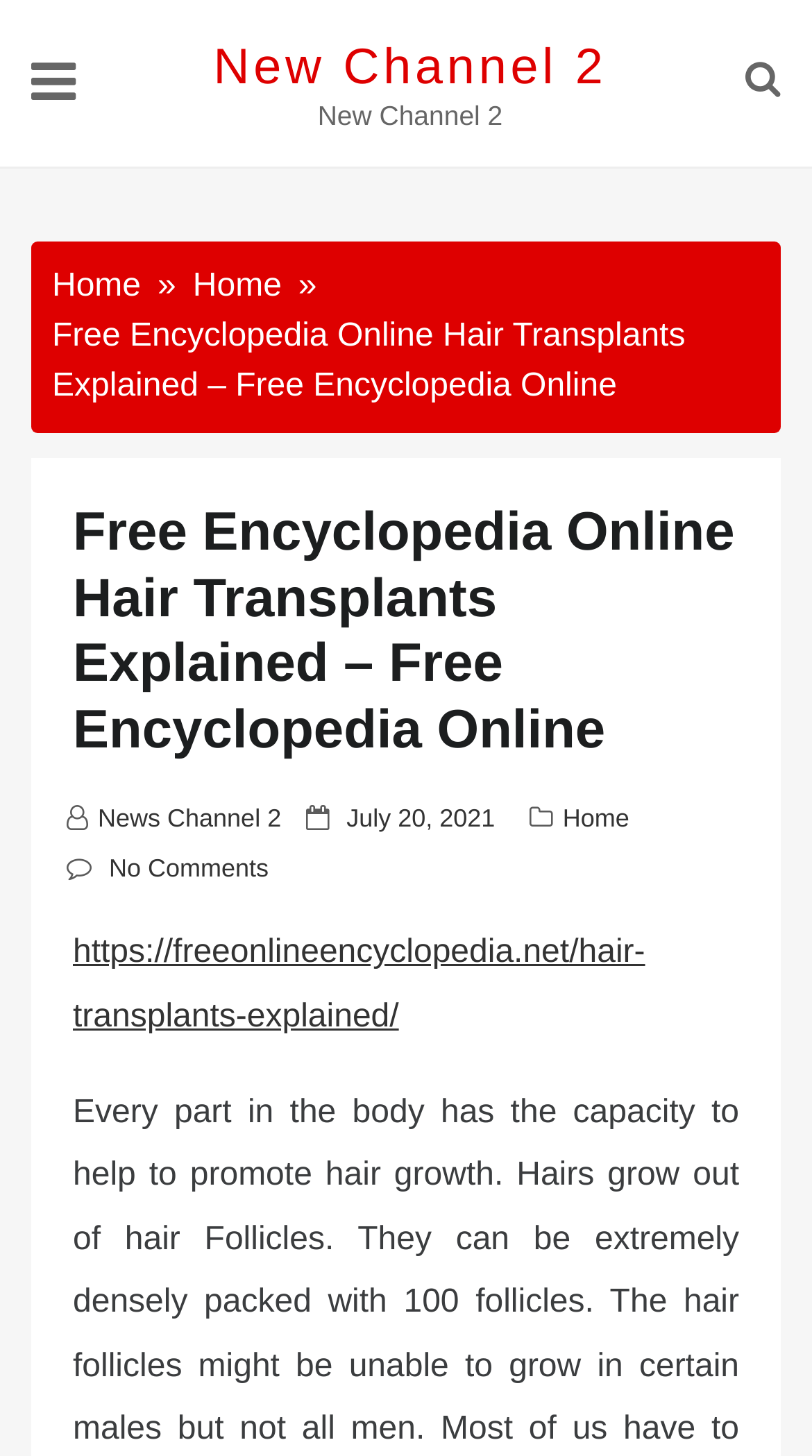Determine the bounding box coordinates for the area you should click to complete the following instruction: "visit news channel 2".

[0.121, 0.552, 0.346, 0.572]